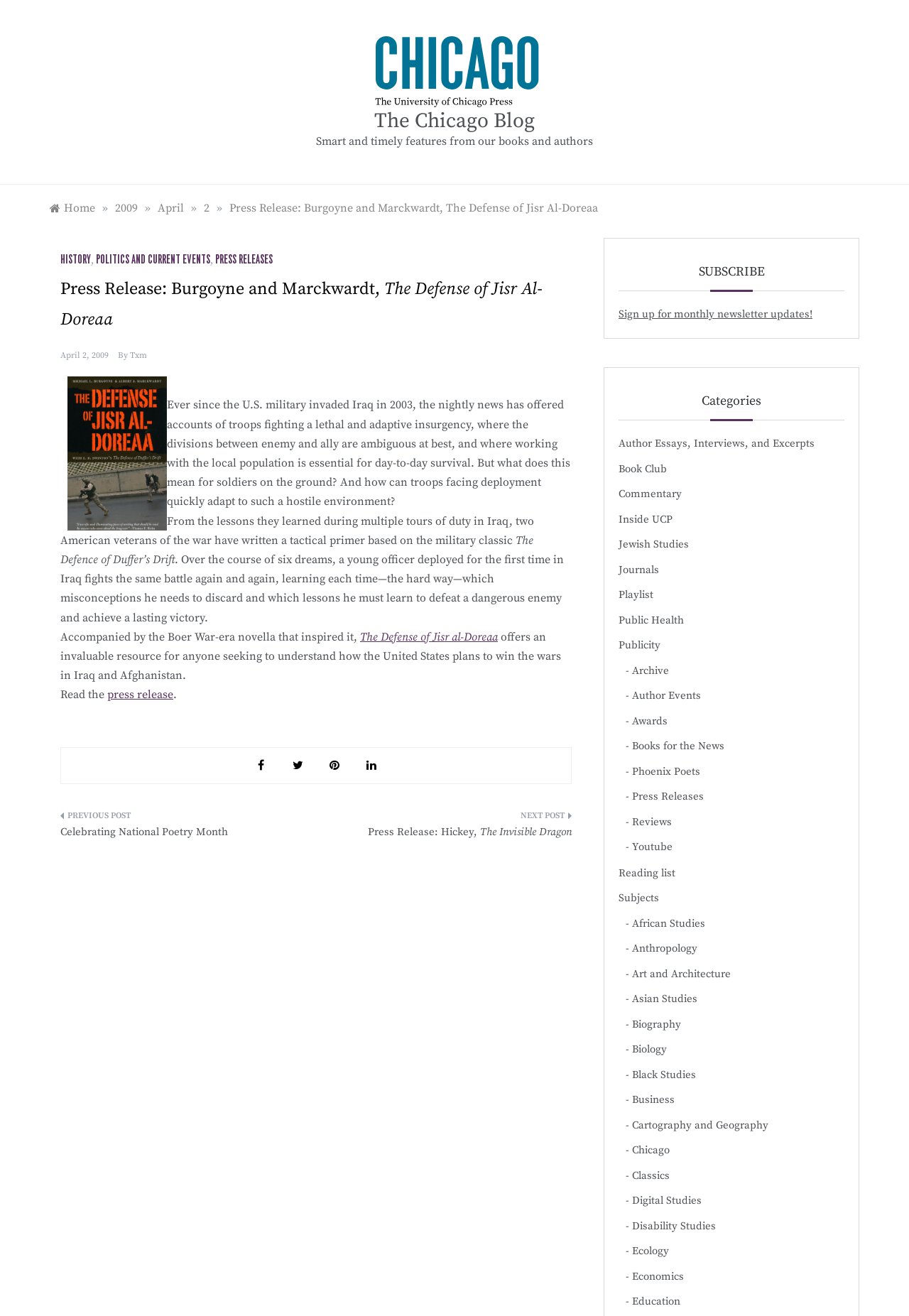Please determine the bounding box coordinates of the section I need to click to accomplish this instruction: "Read the press release".

[0.118, 0.523, 0.191, 0.533]